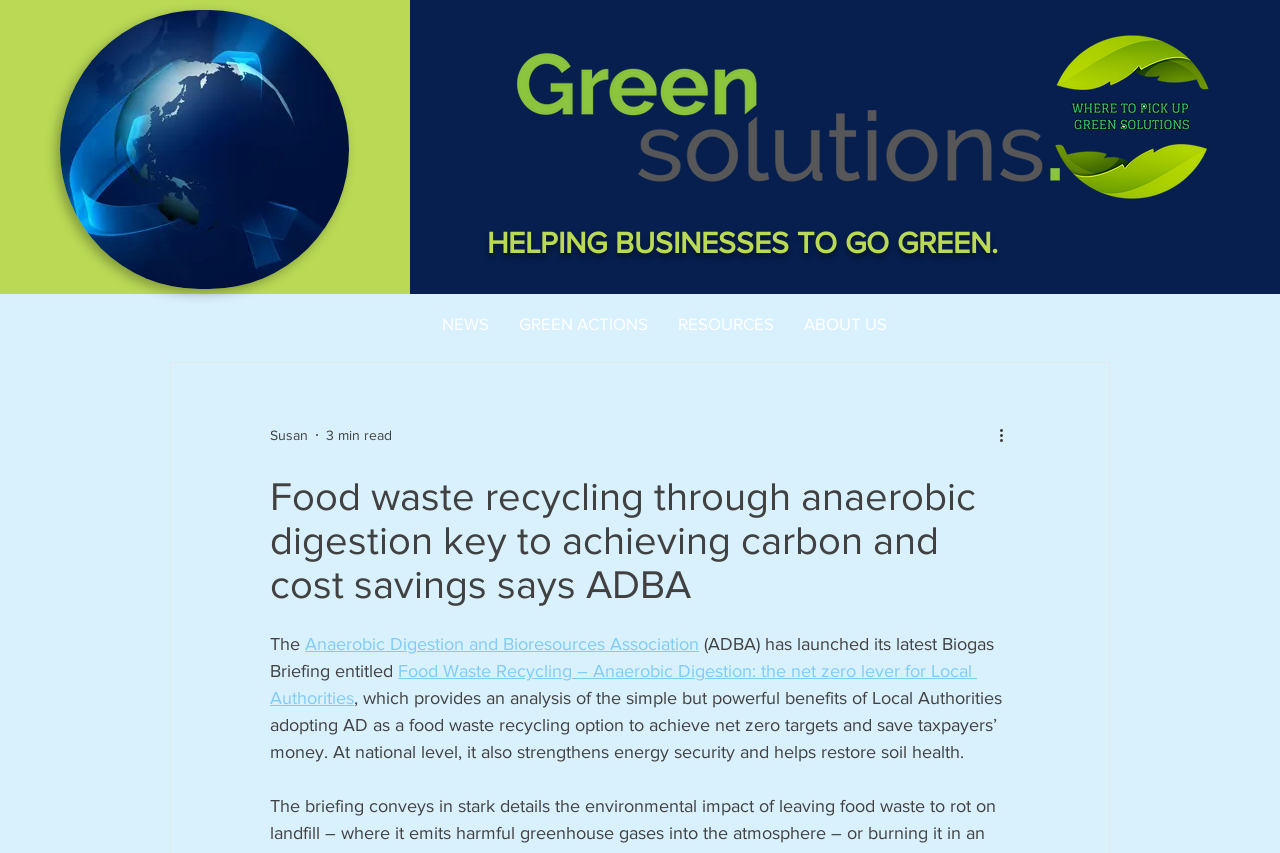What is the benefit of adopting AD as a food waste recycling option? Observe the screenshot and provide a one-word or short phrase answer.

Achieve net zero targets and save taxpayers’ money